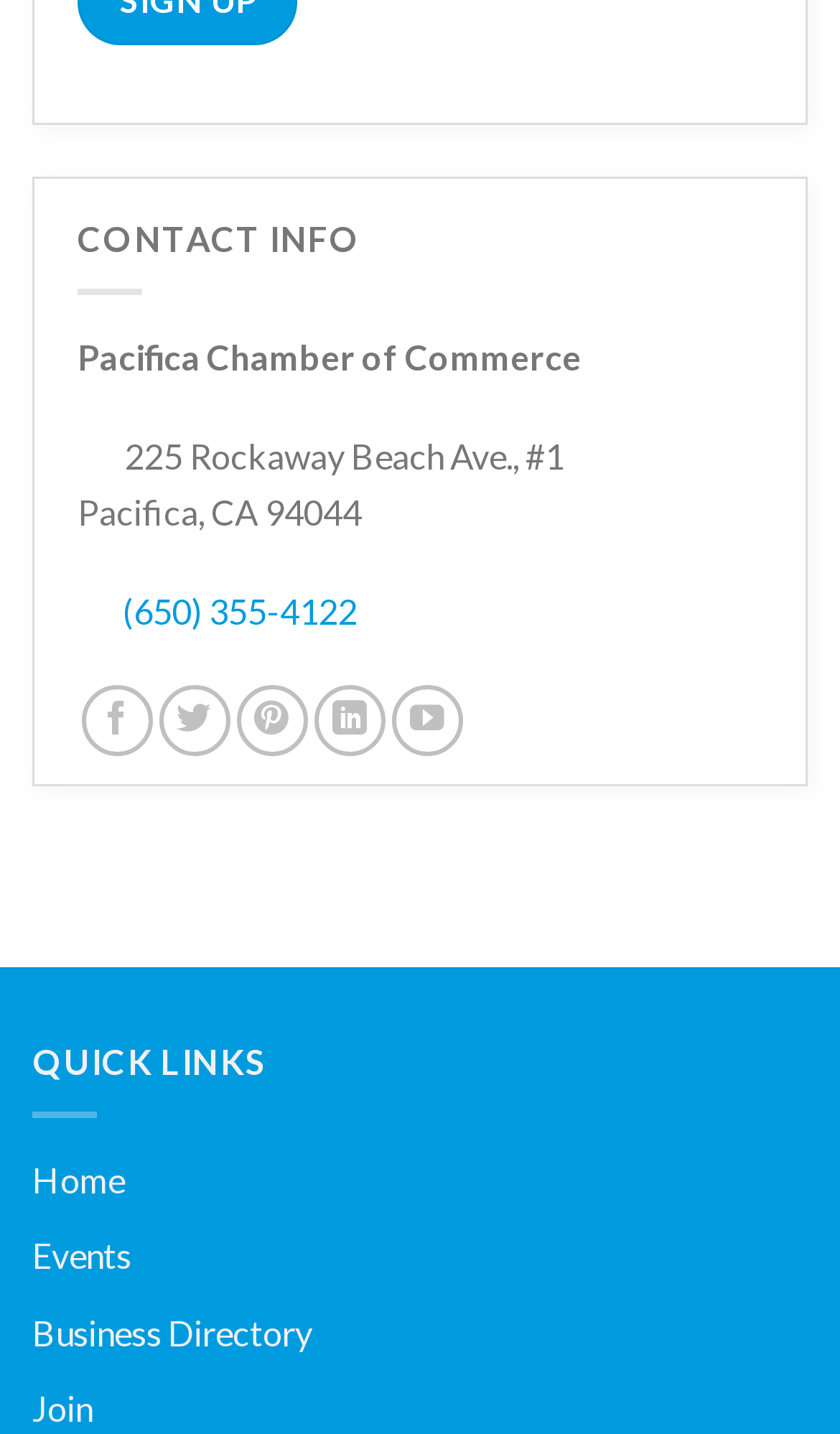Please indicate the bounding box coordinates of the element's region to be clicked to achieve the instruction: "Call the chamber of commerce". Provide the coordinates as four float numbers between 0 and 1, i.e., [left, top, right, bottom].

[0.146, 0.412, 0.426, 0.441]